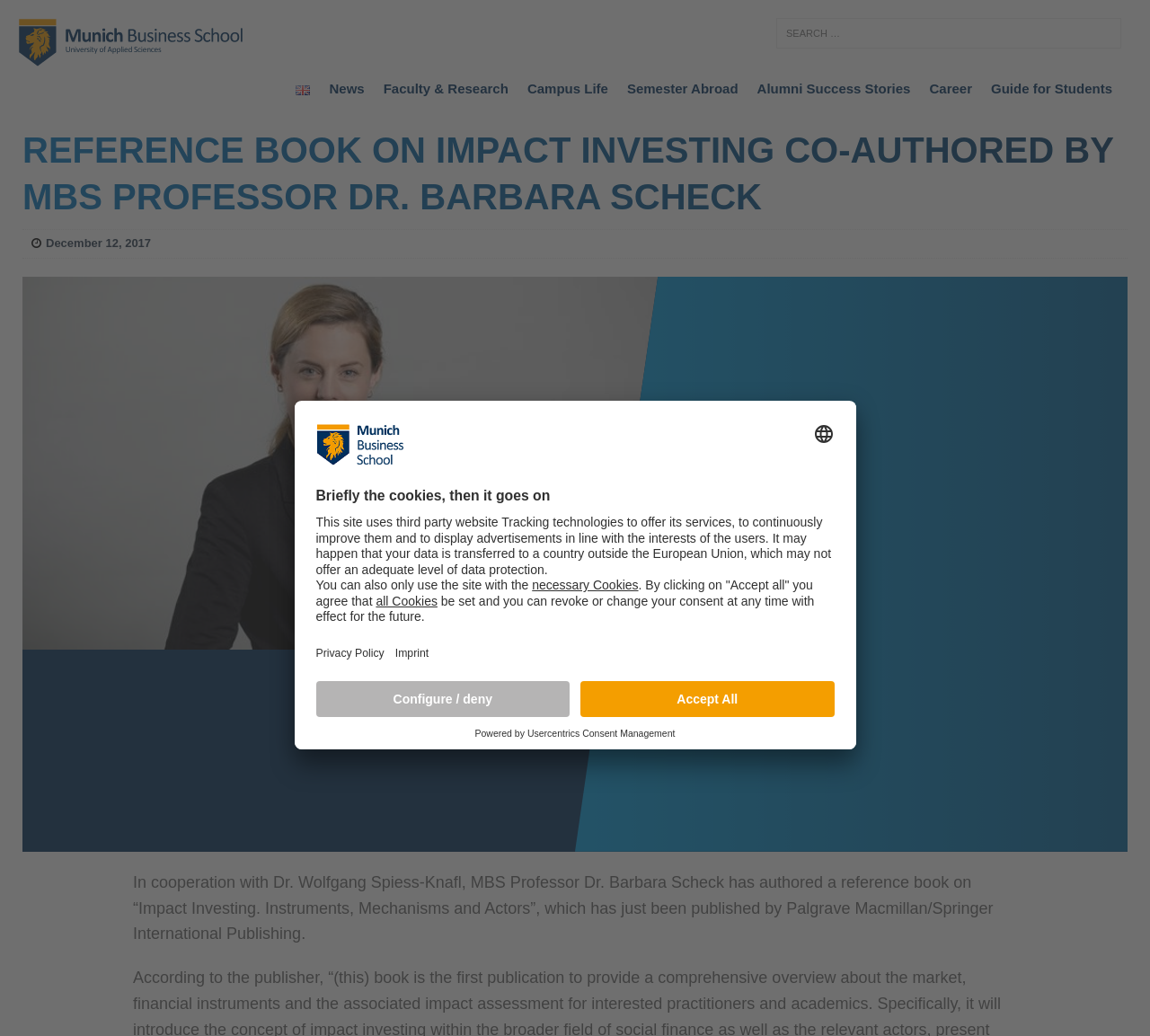Predict the bounding box coordinates of the UI element that matches this description: "Career". The coordinates should be in the format [left, top, right, bottom] with each value between 0 and 1.

[0.8, 0.071, 0.853, 0.101]